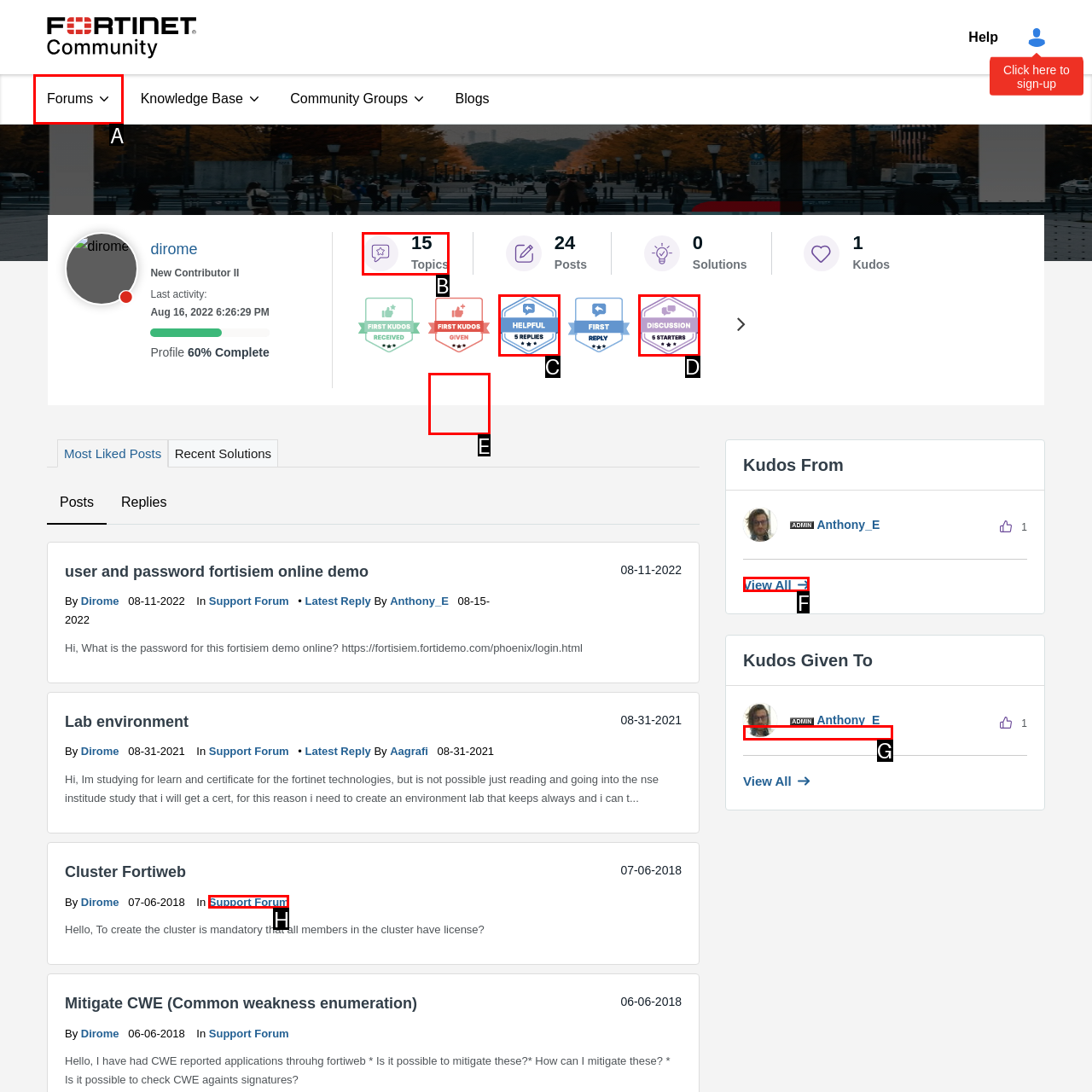Determine the correct UI element to click for this instruction: Visit 99 Names of Allah. Respond with the letter of the chosen element.

None